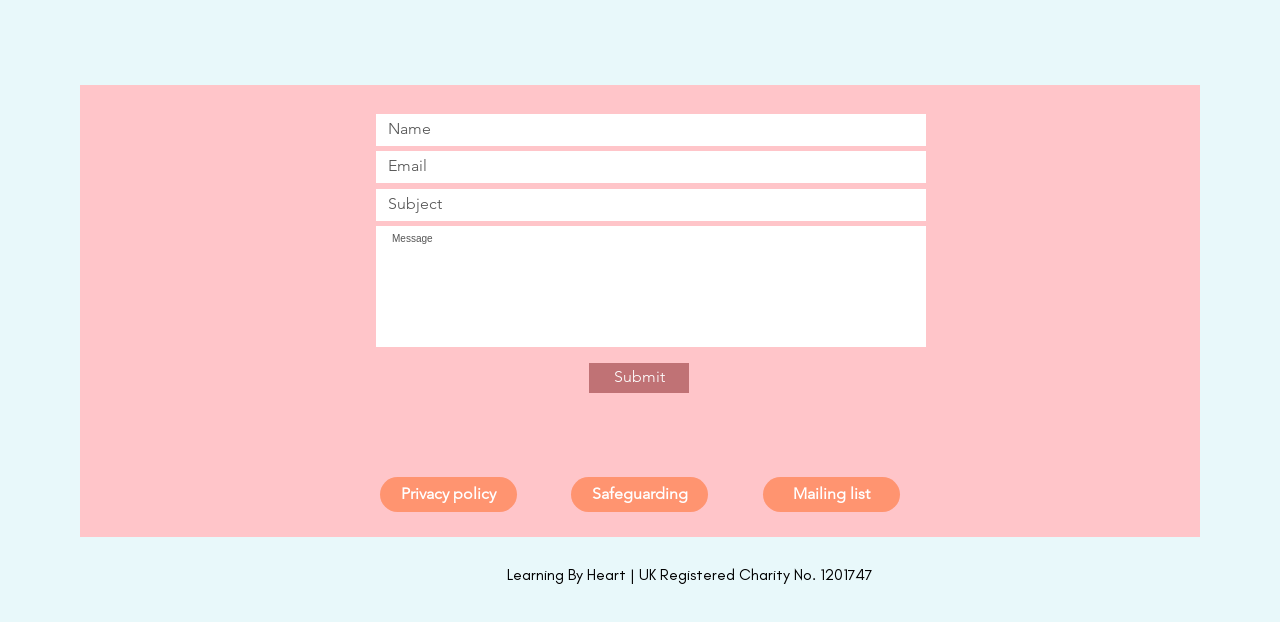Identify the bounding box coordinates of the region that needs to be clicked to carry out this instruction: "Fill in the name field". Provide these coordinates as four float numbers ranging from 0 to 1, i.e., [left, top, right, bottom].

[0.294, 0.183, 0.723, 0.234]